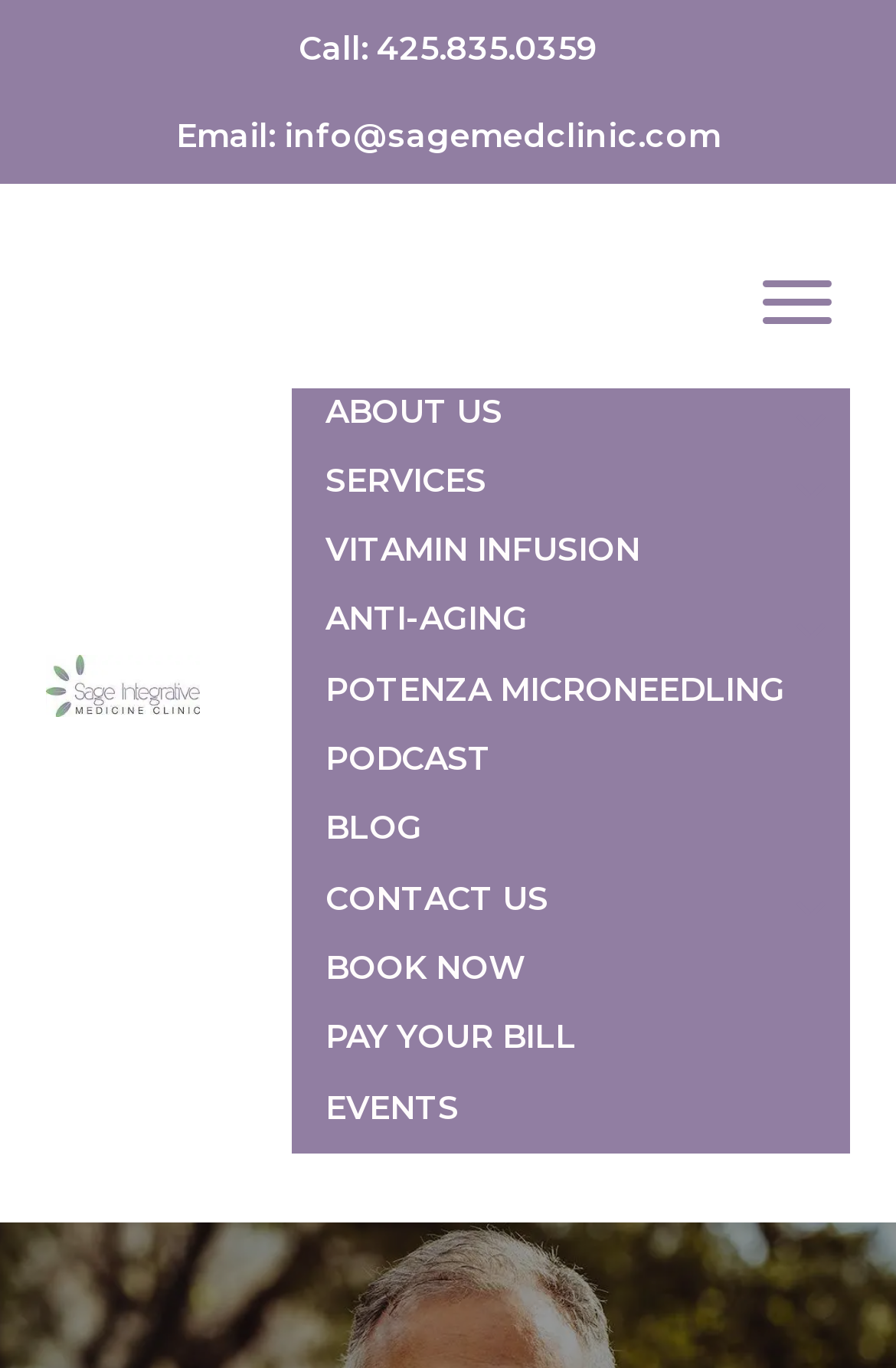Identify the bounding box coordinates of the region I need to click to complete this instruction: "Book an appointment".

[0.324, 0.69, 0.949, 0.741]